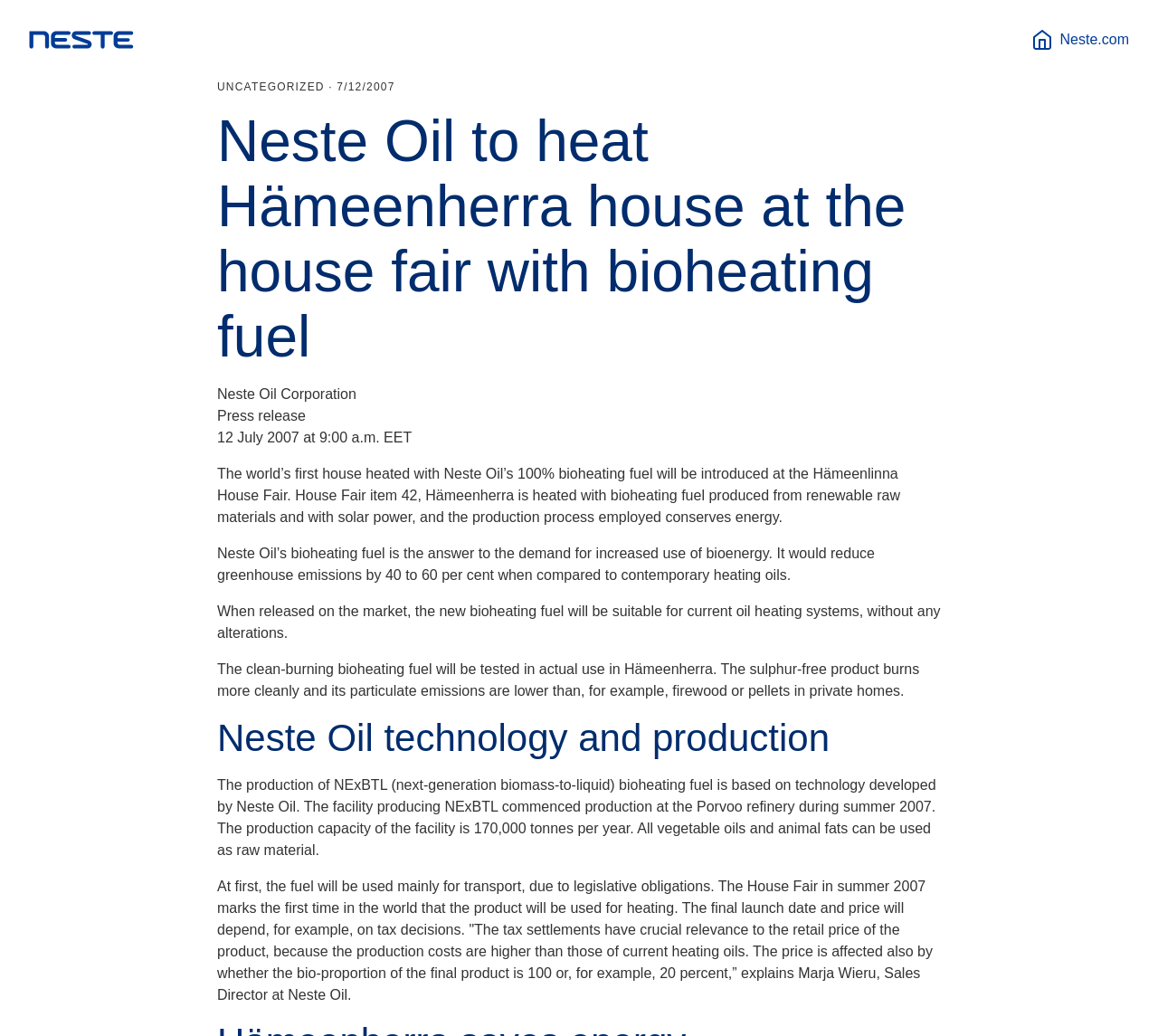Can you find and provide the main heading text of this webpage?

Neste Oil to heat Hämeenherra house at the house fair with bioheating fuel